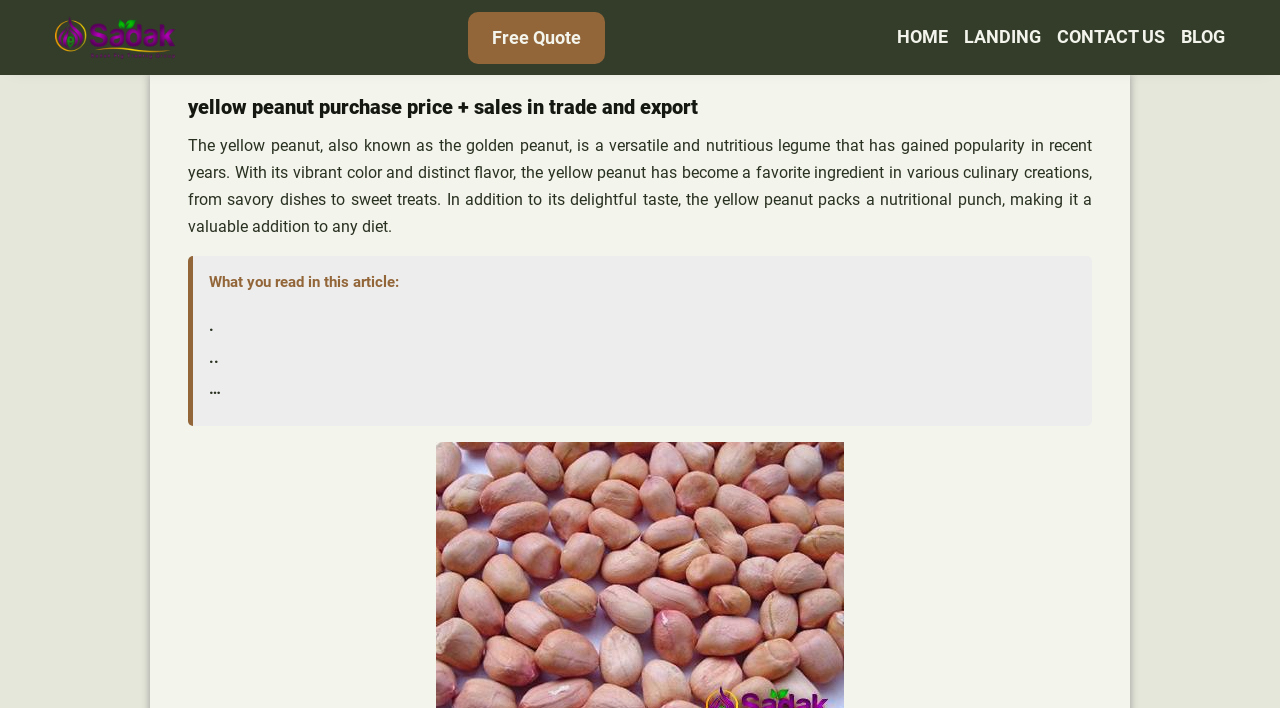Based on the provided description, "Home", find the bounding box of the corresponding UI element in the screenshot.

[0.701, 0.032, 0.741, 0.074]